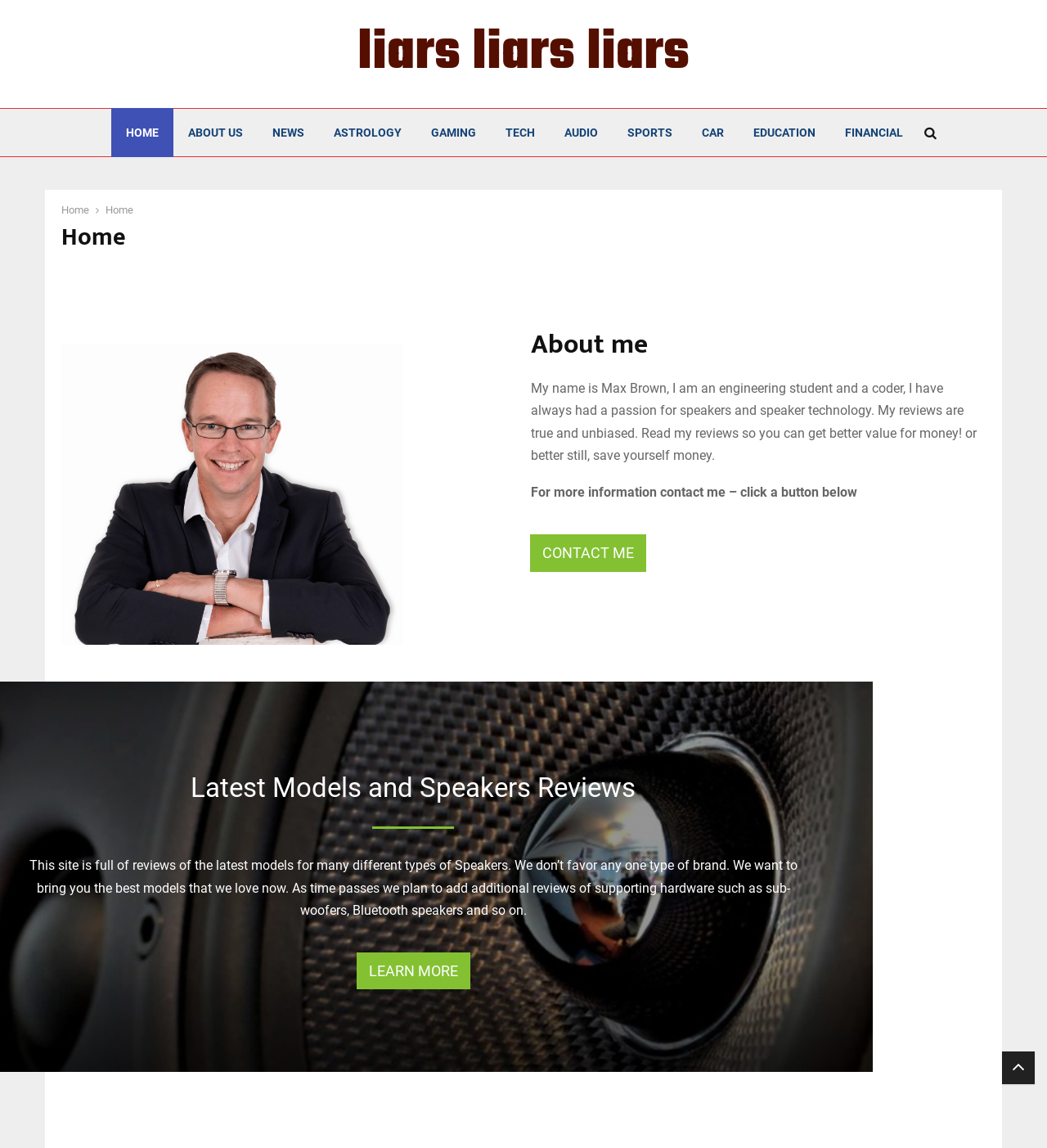What type of content can be found on this site?
Examine the screenshot and reply with a single word or phrase.

reviews and information